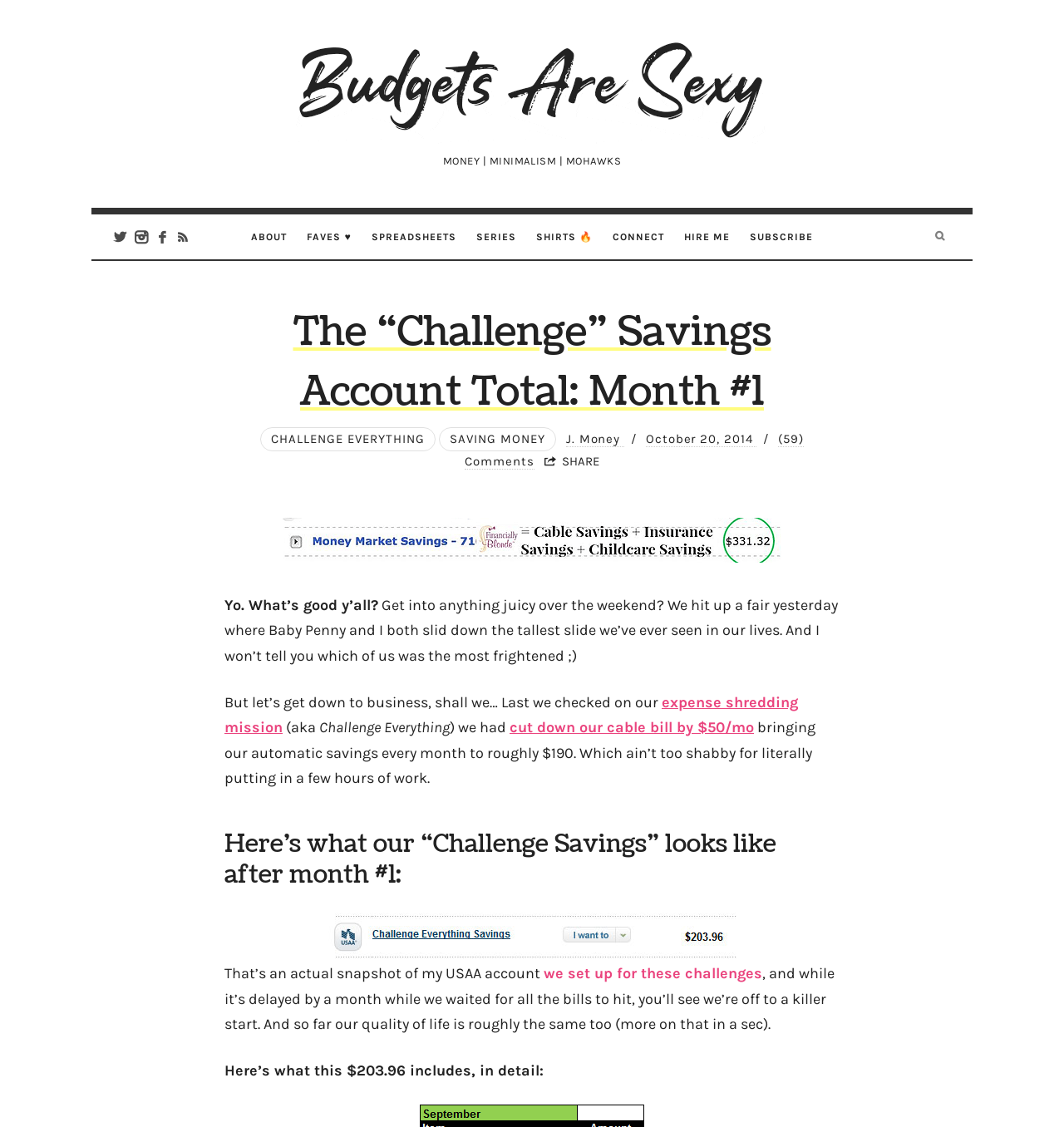Specify the bounding box coordinates of the region I need to click to perform the following instruction: "Click on the 'ABOUT' link". The coordinates must be four float numbers in the range of 0 to 1, i.e., [left, top, right, bottom].

[0.236, 0.19, 0.27, 0.23]